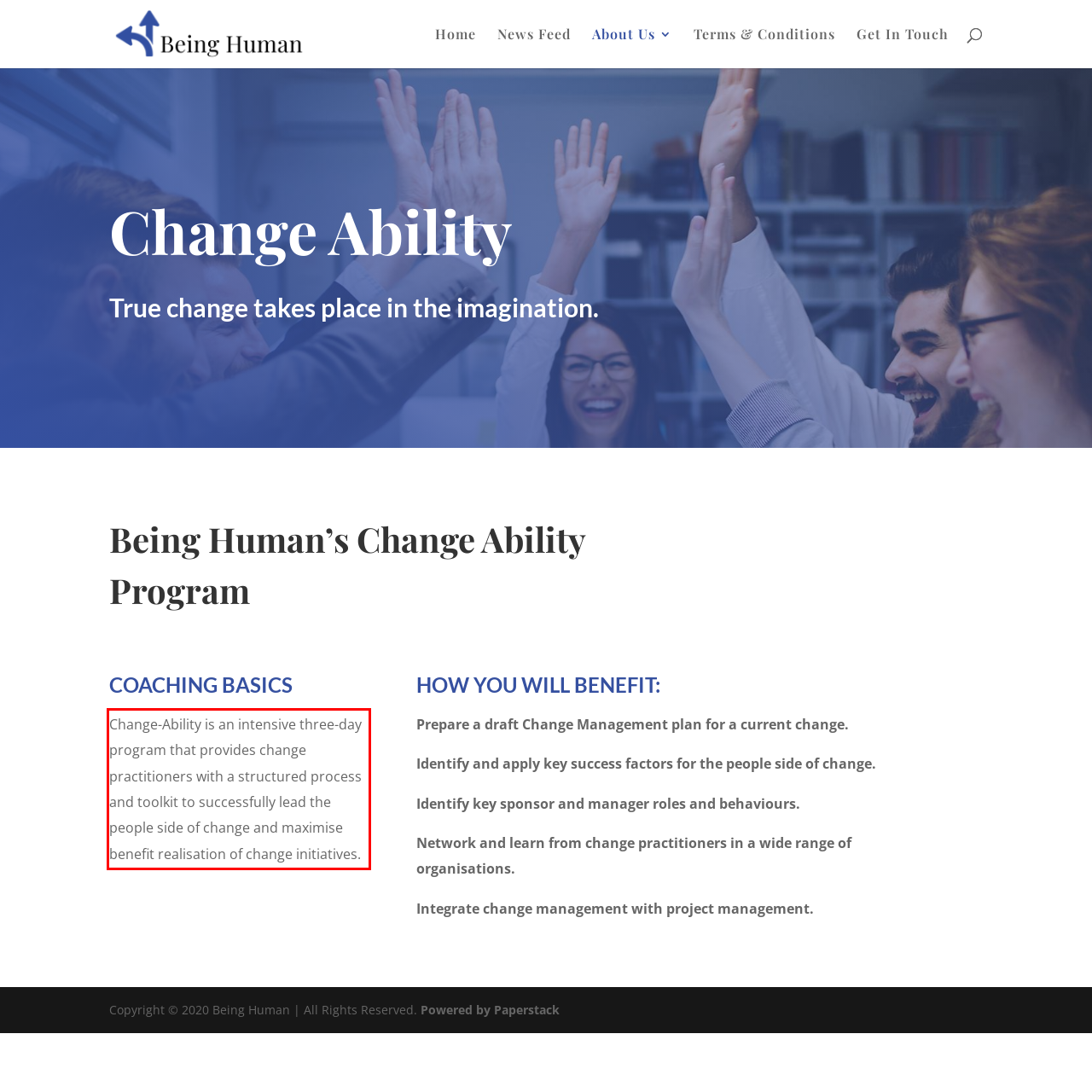From the given screenshot of a webpage, identify the red bounding box and extract the text content within it.

Change-Ability is an intensive three-day program that provides change practitioners with a structured process and toolkit to successfully lead the people side of change and maximise benefit realisation of change initiatives.